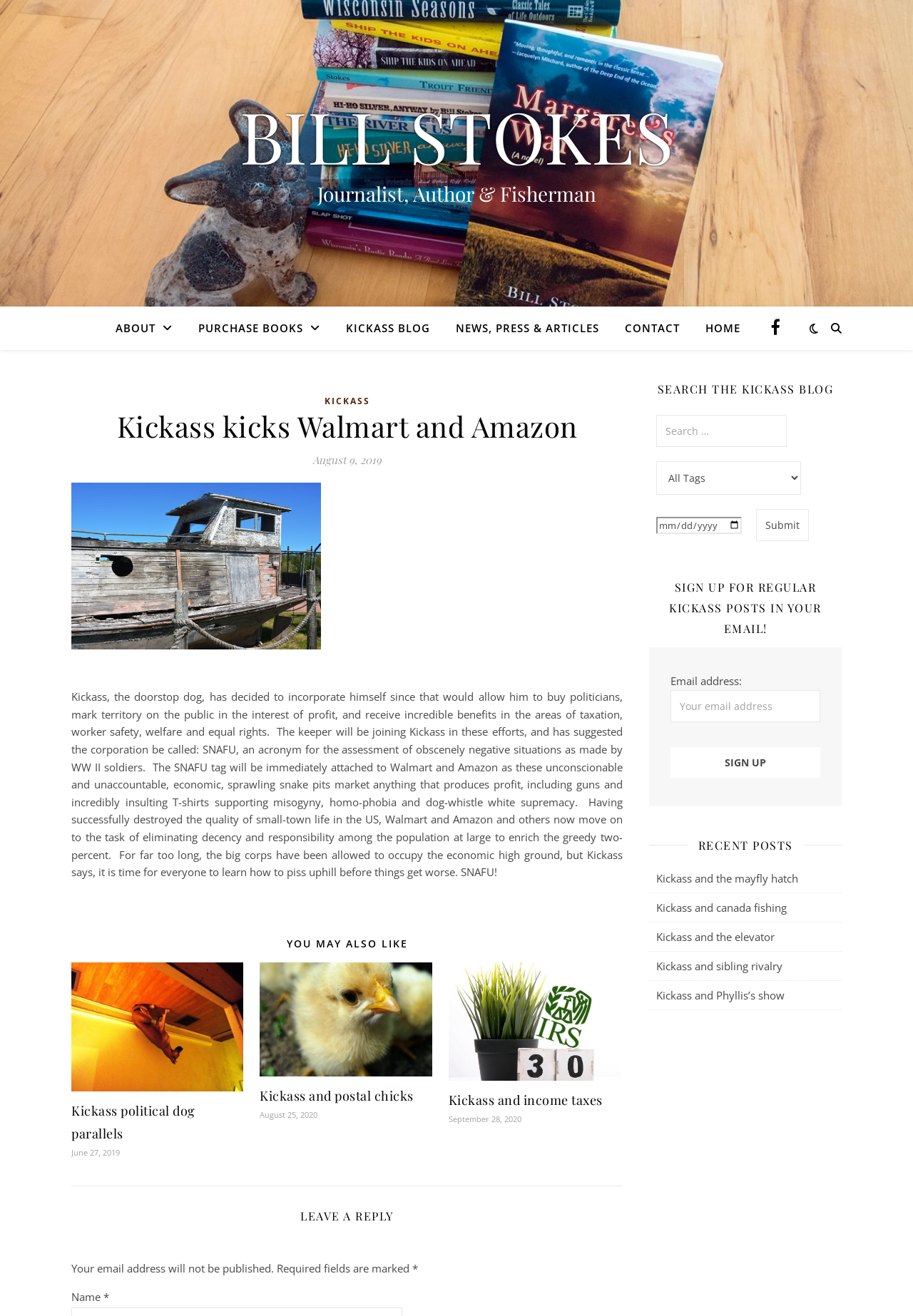Determine and generate the text content of the webpage's headline.

Kickass kicks Walmart and Amazon